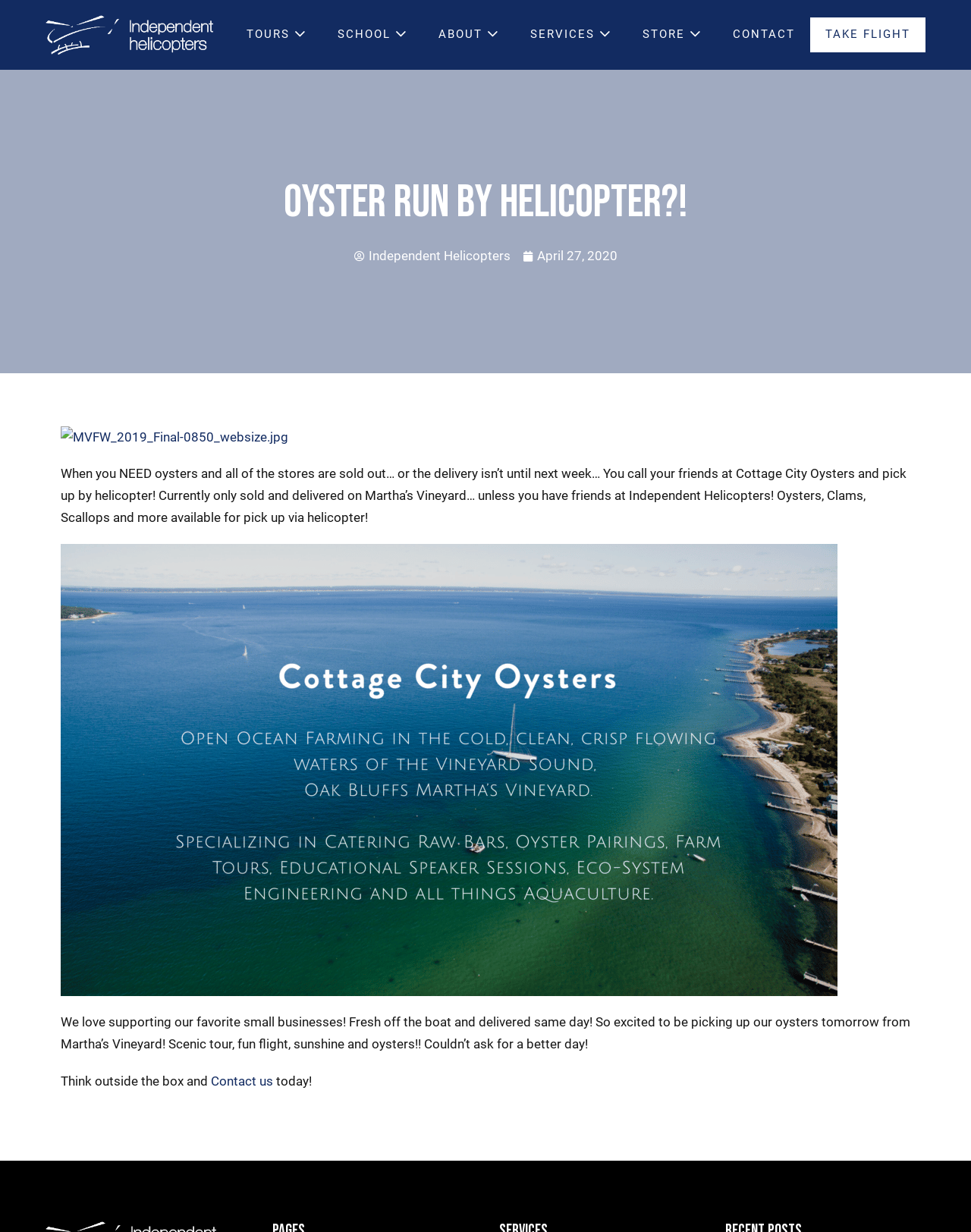Determine the bounding box coordinates of the clickable region to carry out the instruction: "Read the article about oyster run by helicopter".

[0.062, 0.142, 0.938, 0.187]